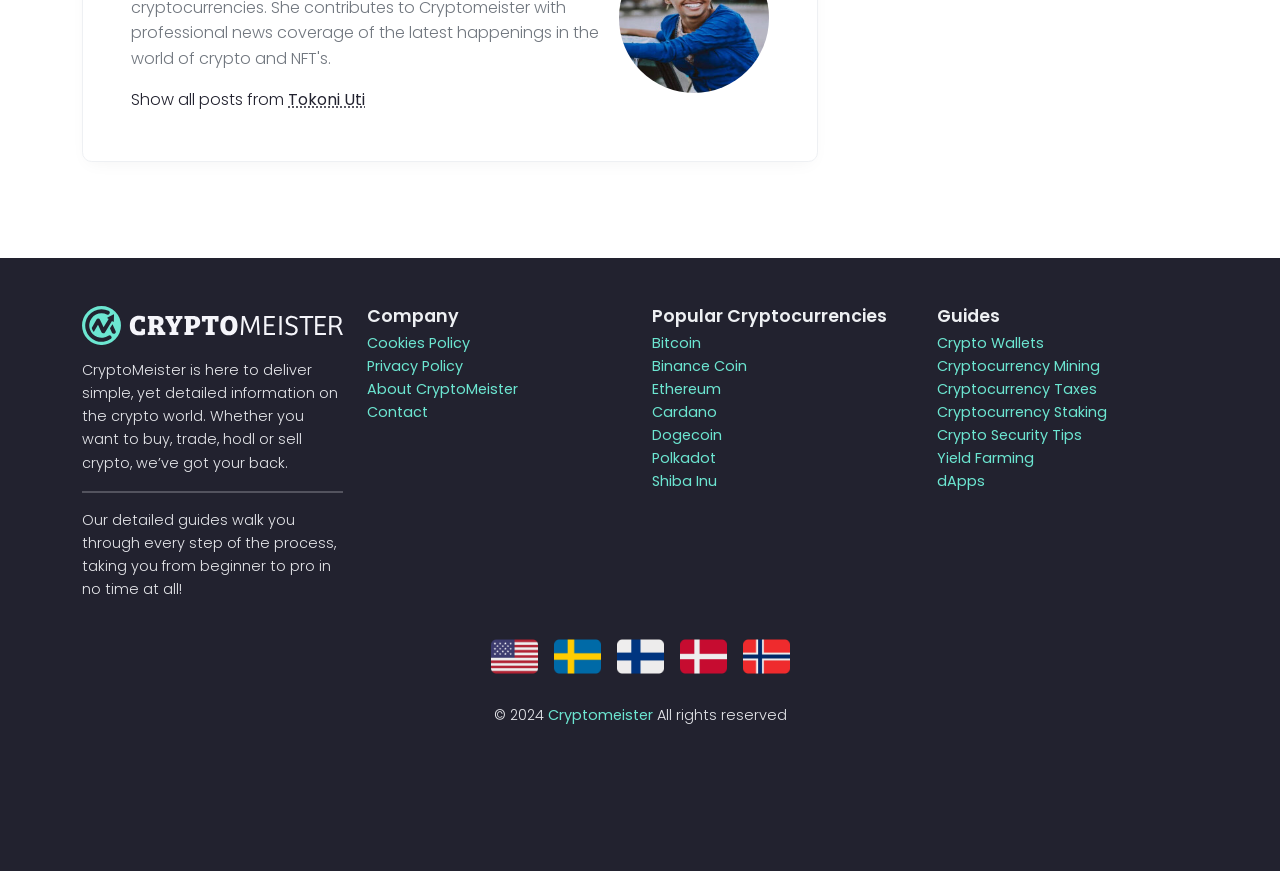What is the purpose of the website?
Please provide an in-depth and detailed response to the question.

I inferred the purpose of the website by reading the StaticText 'CryptoMeister is here to deliver simple, yet detailed information on the crypto world.' which suggests that the website is meant to provide information on the crypto world.